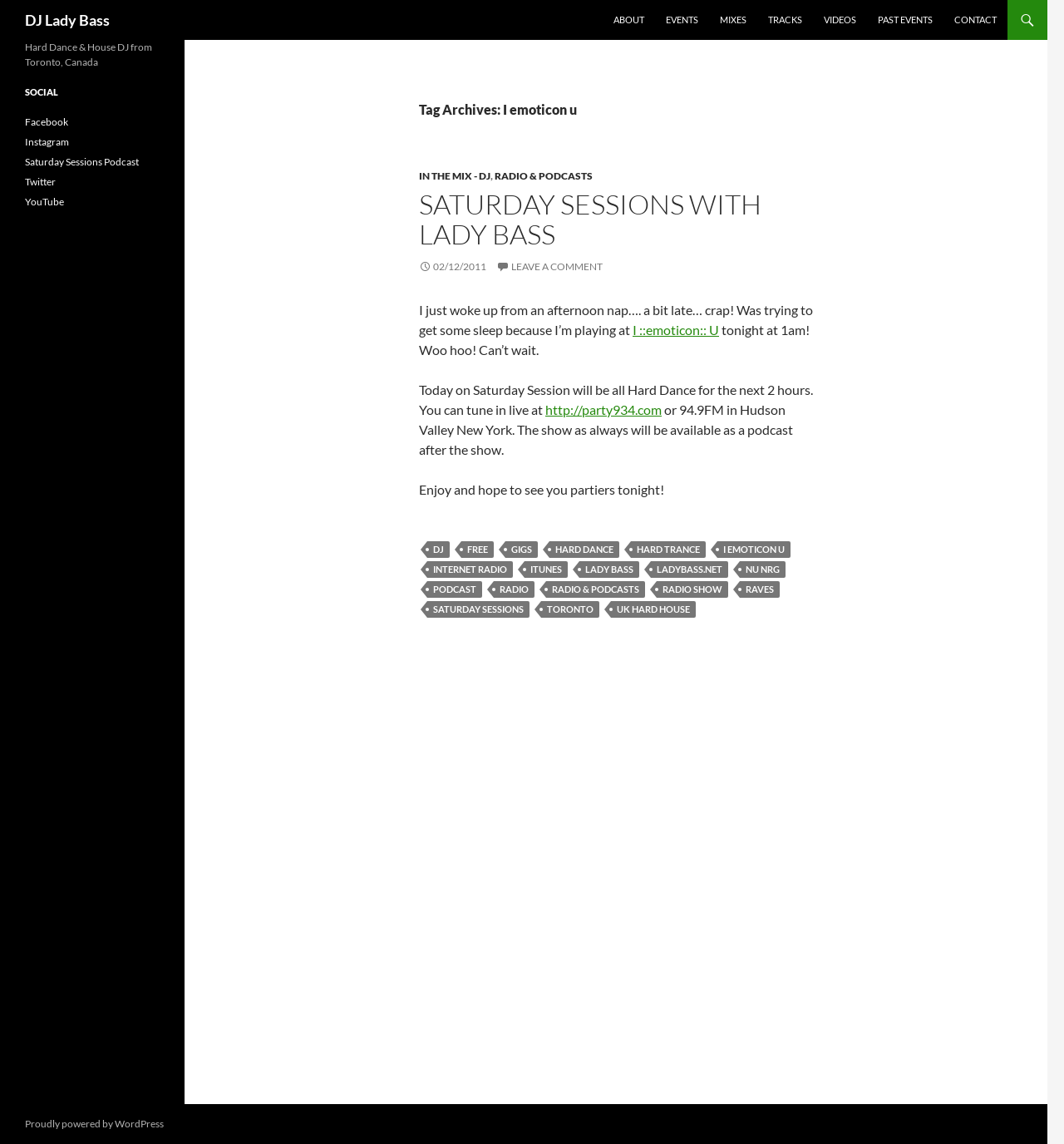Determine the bounding box coordinates of the section I need to click to execute the following instruction: "Visit the link I ::emoticon:: U". Provide the coordinates as four float numbers between 0 and 1, i.e., [left, top, right, bottom].

[0.595, 0.281, 0.676, 0.295]